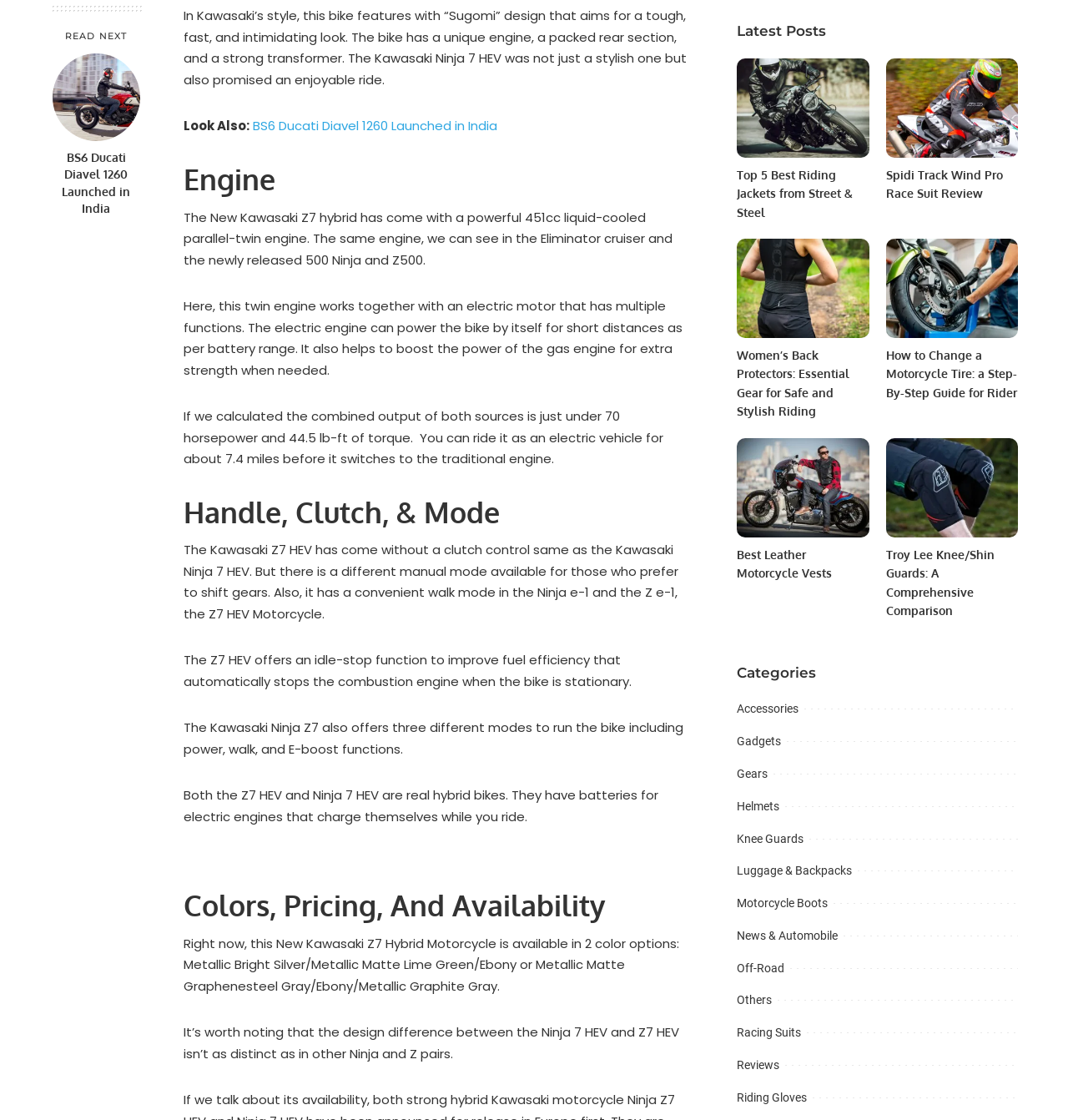Please find the bounding box for the following UI element description. Provide the coordinates in (top-left x, top-left y, bottom-right x, bottom-right y) format, with values between 0 and 1: Helmets

[0.69, 0.714, 0.73, 0.726]